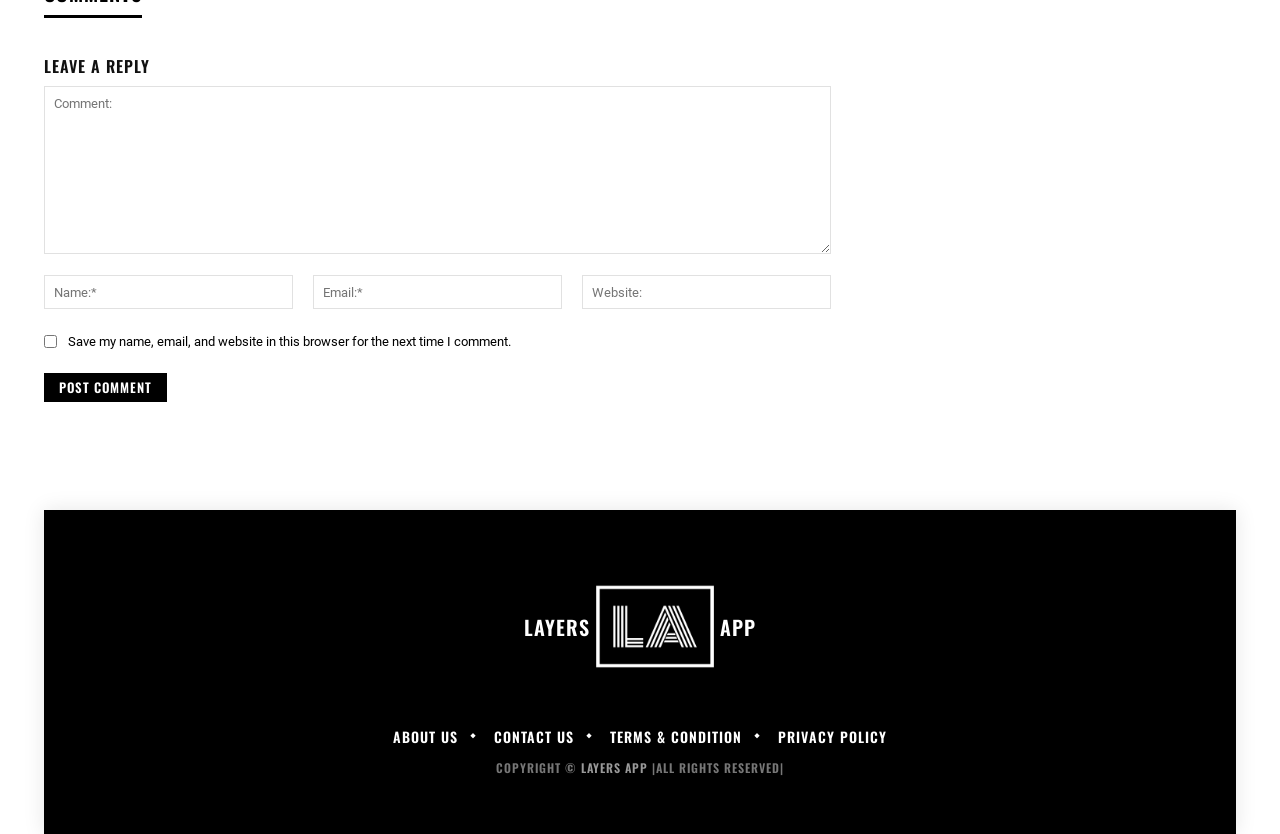Answer the question with a brief word or phrase:
What is the status of the checkbox?

Unchecked